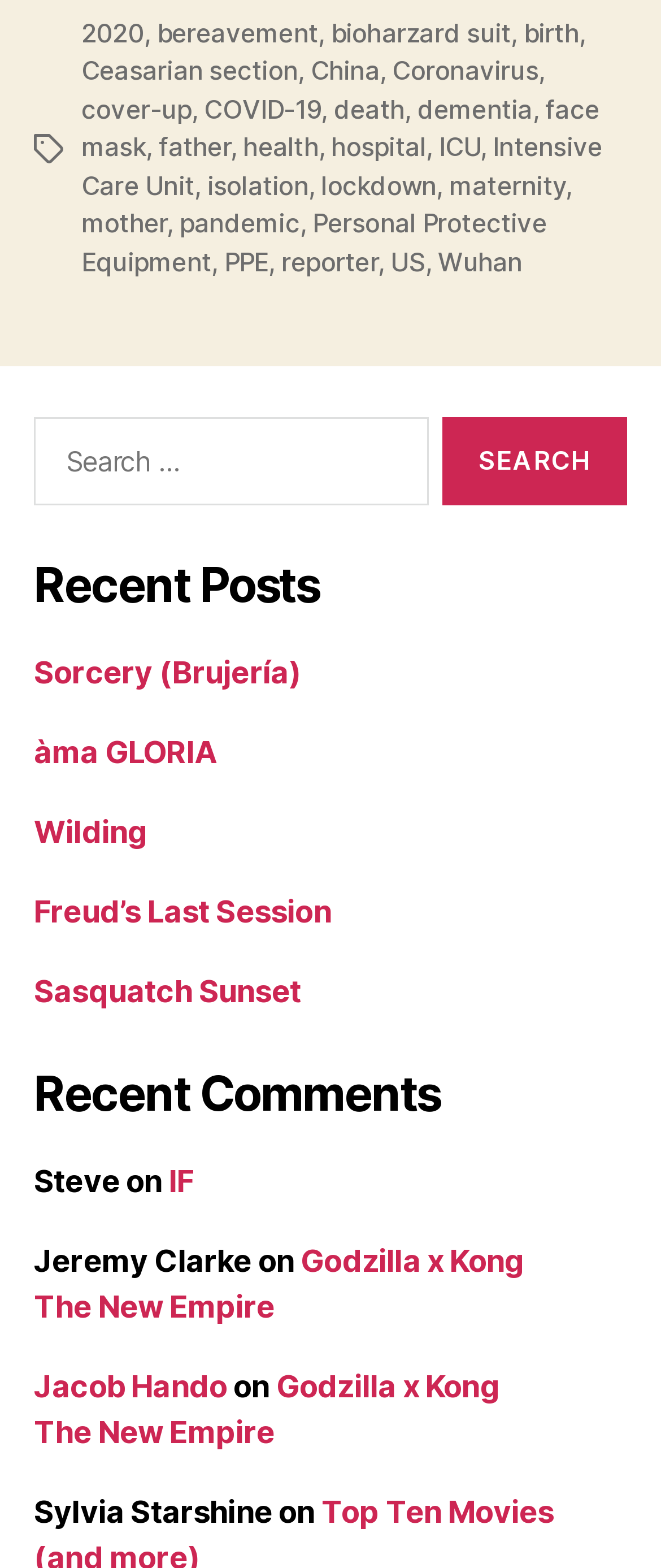What type of information is listed under 'Recent Comments'?
Refer to the screenshot and respond with a concise word or phrase.

User comments